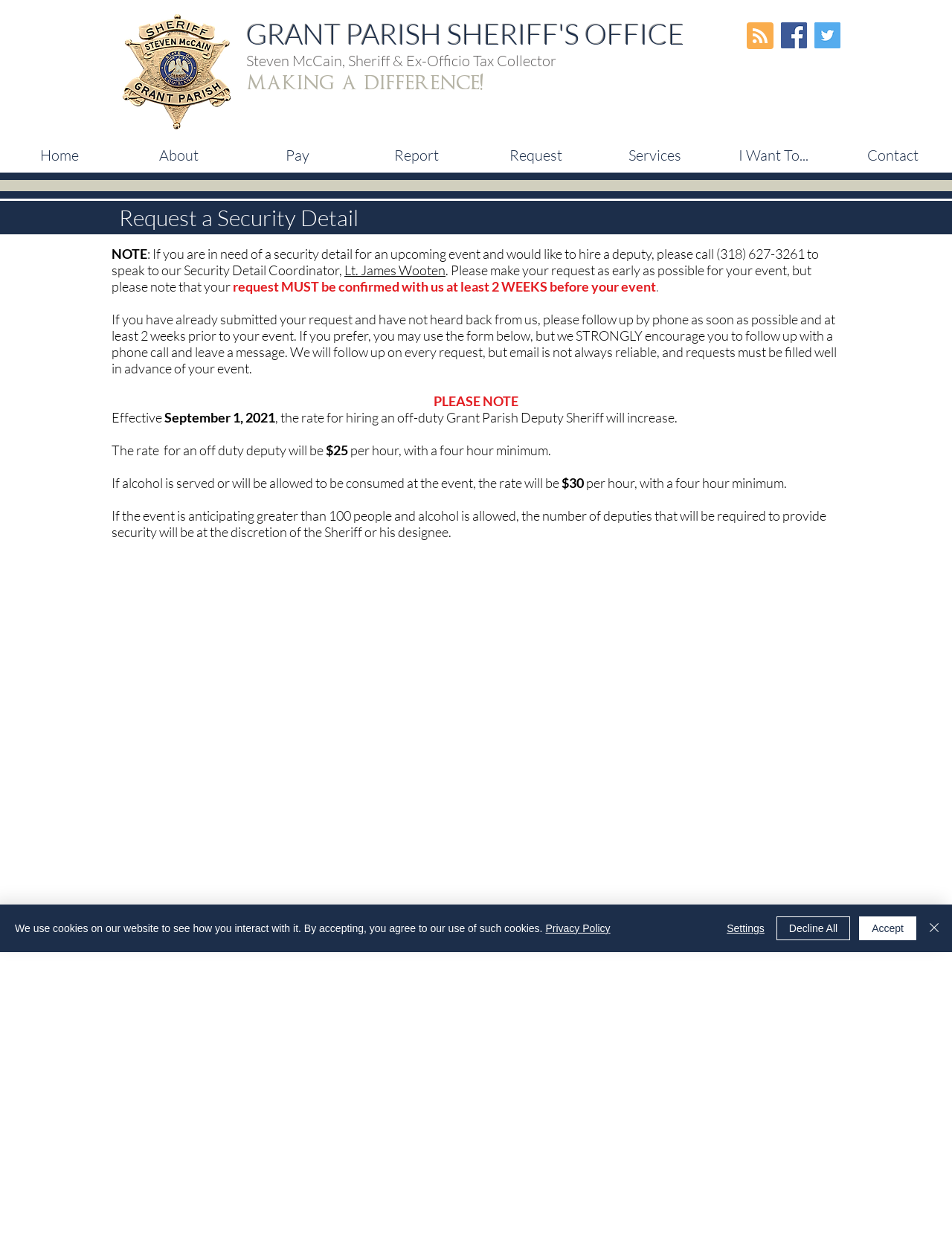What is the minimum number of hours required for hiring an off-duty deputy?
Refer to the screenshot and respond with a concise word or phrase.

Four hours